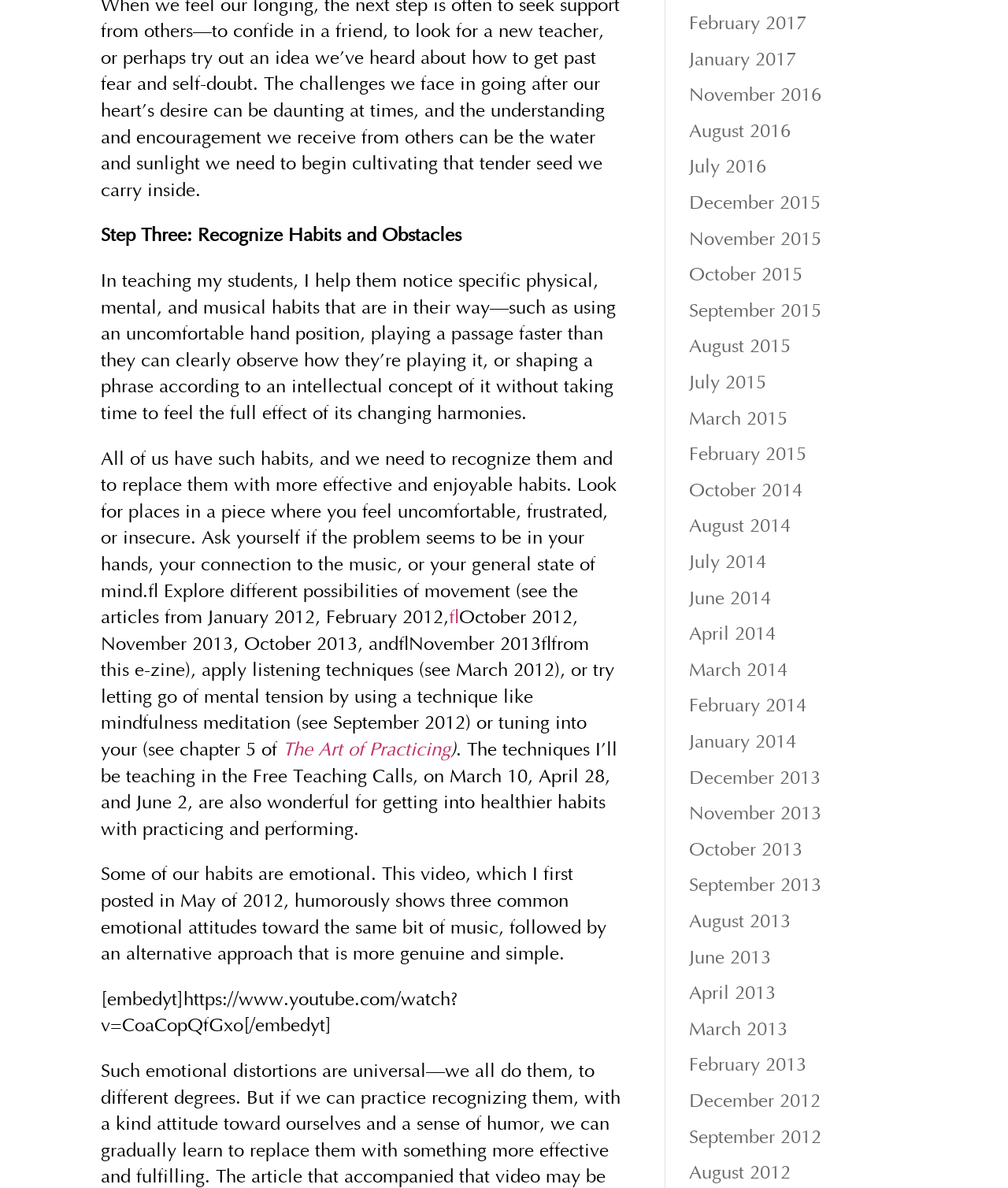Please indicate the bounding box coordinates for the clickable area to complete the following task: "Click the link to September 2012". The coordinates should be specified as four float numbers between 0 and 1, i.e., [left, top, right, bottom].

[0.683, 0.95, 0.815, 0.967]